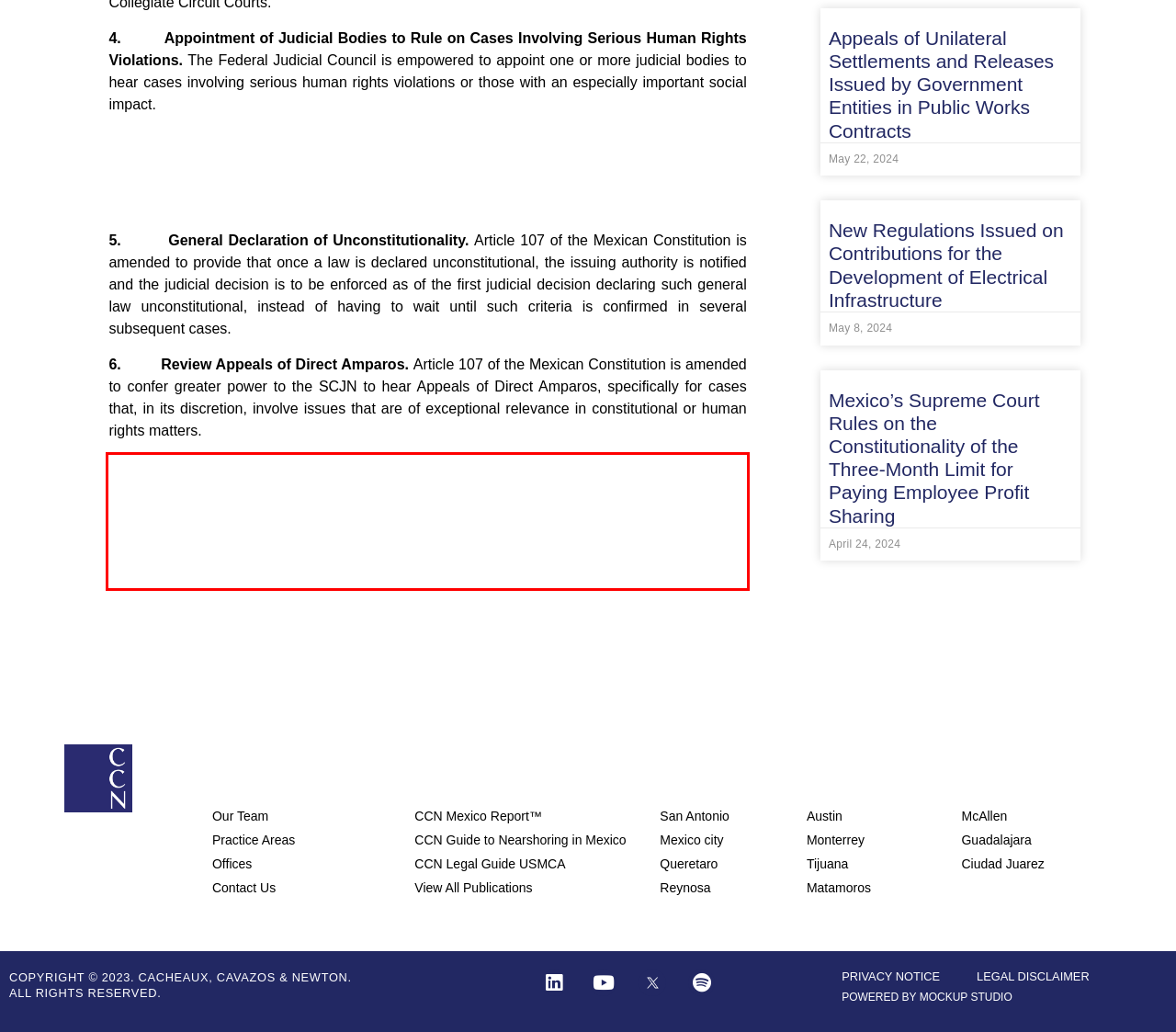Please identify and extract the text from the UI element that is surrounded by a red bounding box in the provided webpage screenshot.

As a result of these new amendments, two new federal laws are expected to be enacted within the 180-day period following the publication of the Decree. Furthermore, changes to the Organic Law for Judicial Authority, Judicial Career Law and also, amendments to the following five different laws can be expected: Amparo Law; Regulations Law of sections I and II of Article 105 of the Mexican Constitution; Federal Public Defender Law; Federal Code of Civil Procedure, and Federal Public Servants Law, Regulatory of part B of Article 123 of the Mexican Constitution.